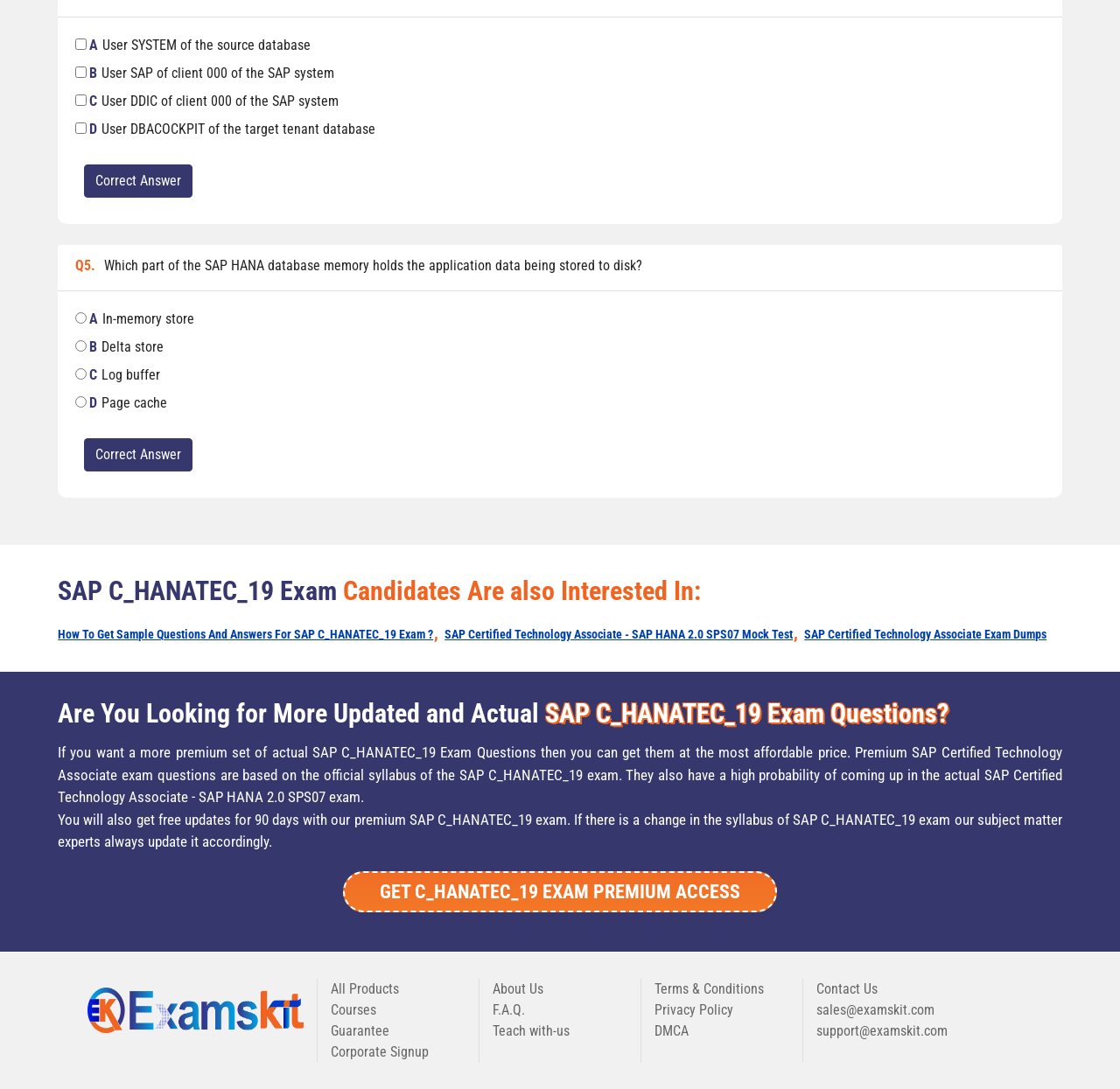What is the benefit of getting premium access to SAP C_HANATEC_19 exam questions?
Based on the image, provide a one-word or brief-phrase response.

Free updates for 90 days